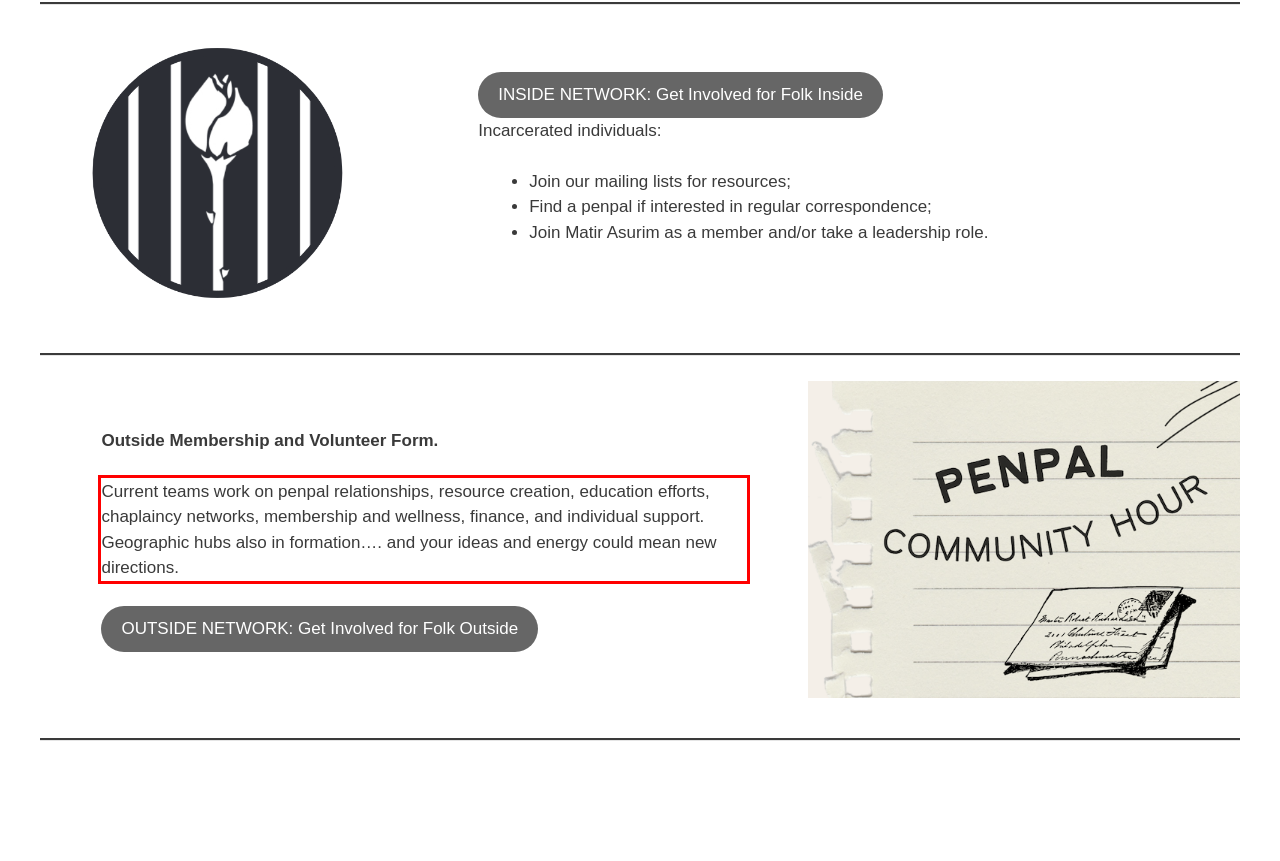Please look at the screenshot provided and find the red bounding box. Extract the text content contained within this bounding box.

Current teams work on penpal relationships, resource creation, education efforts, chaplaincy networks, membership and wellness, finance, and individual support. Geographic hubs also in formation…. and your ideas and energy could mean new directions.